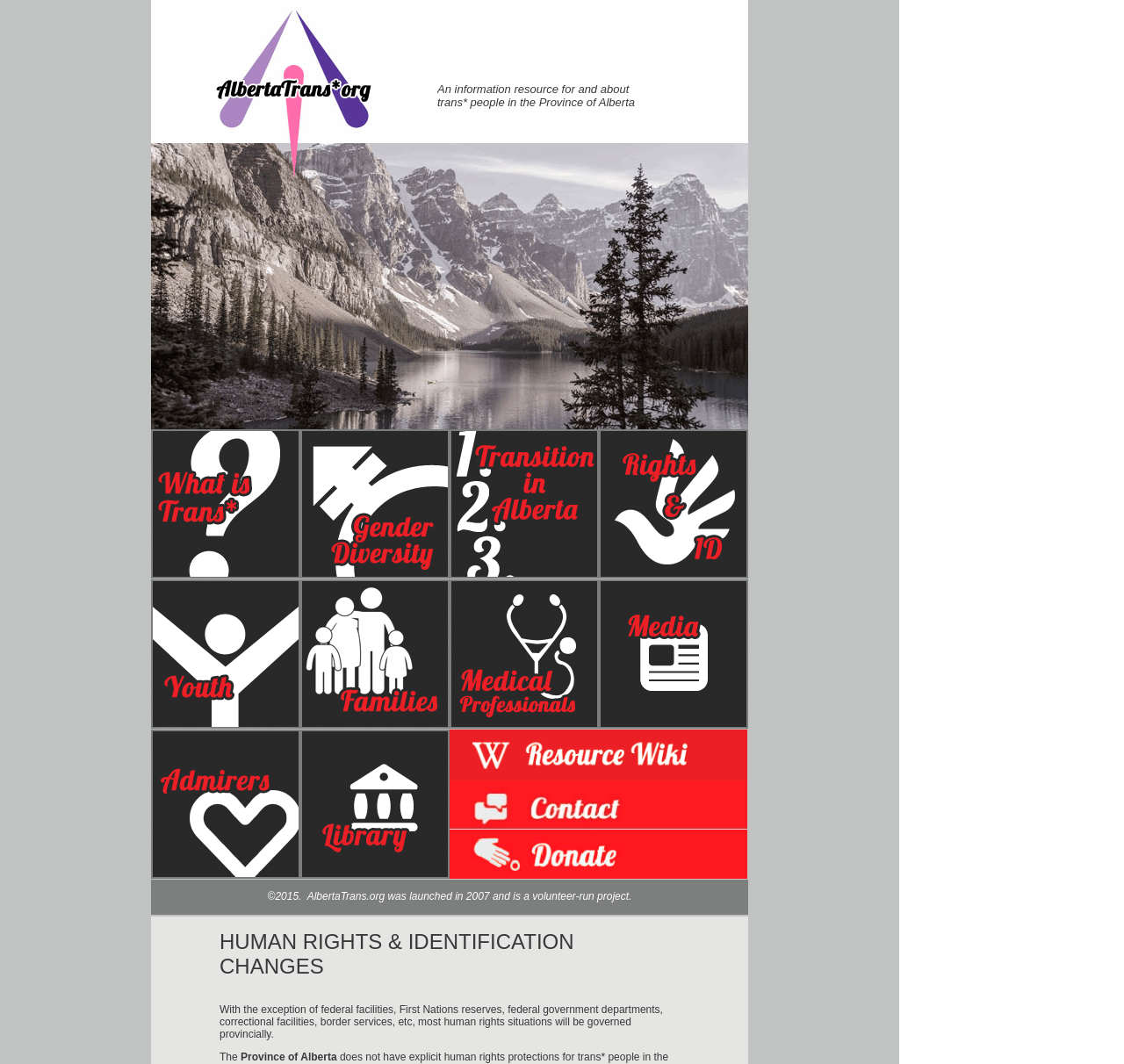From the webpage screenshot, predict the bounding box coordinates (top-left x, top-left y, bottom-right x, bottom-right y) for the UI element described here: Privacy Policy

None